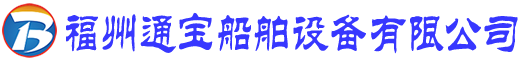What is the shape of the emblem in the logo?
Look at the screenshot and provide an in-depth answer.

The caption specifically describes the emblem in the logo as circular, which provides a clear answer to this question.